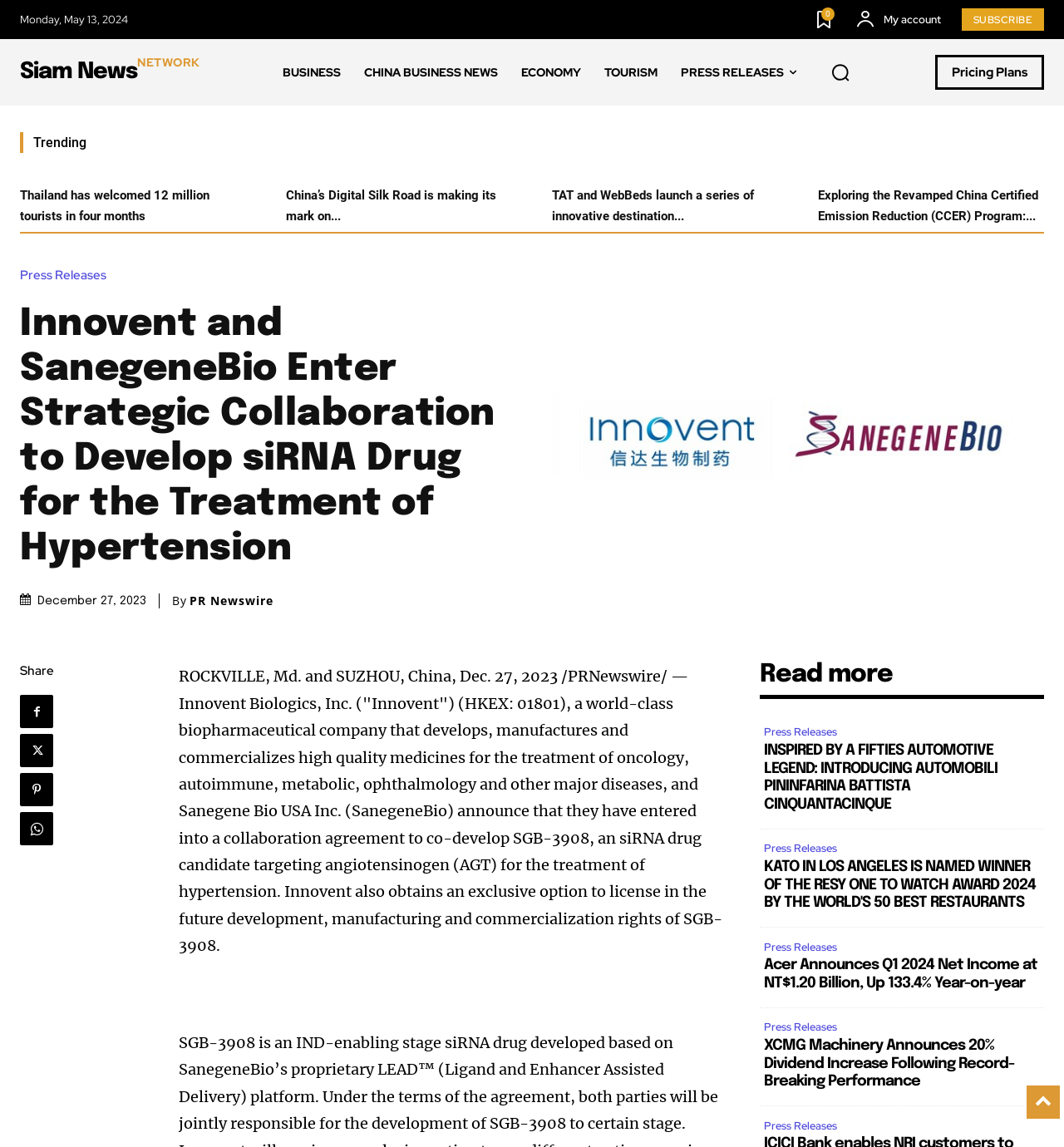Locate the bounding box coordinates of the element to click to perform the following action: 'Check the trending news'. The coordinates should be given as four float values between 0 and 1, in the form of [left, top, right, bottom].

[0.019, 0.115, 0.981, 0.134]